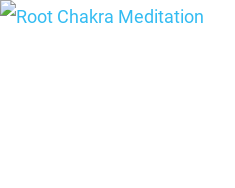Give a one-word or phrase response to the following question: What is the theme of the image?

grounding and stability